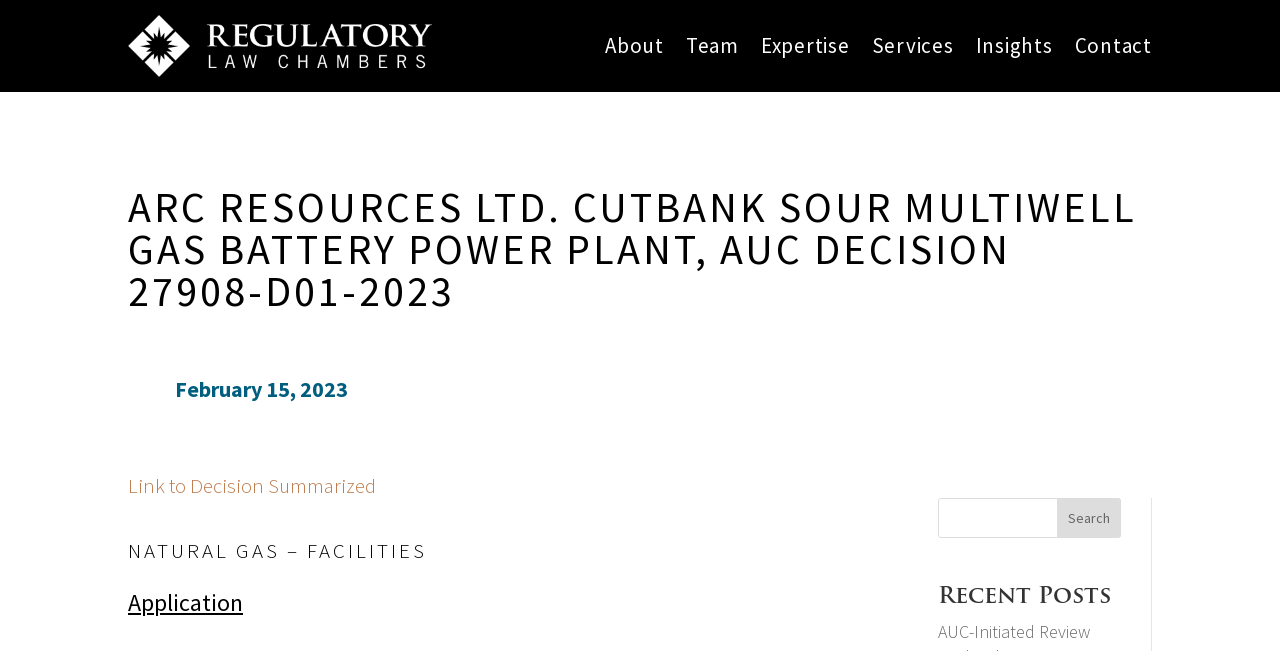Find the bounding box coordinates for the HTML element specified by: "parent_node: Search name="s"".

[0.733, 0.765, 0.876, 0.827]